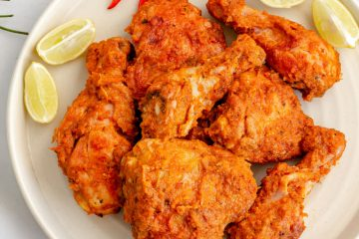Respond with a single word or short phrase to the following question: 
What is used to add freshness to the dish?

Lime wedges